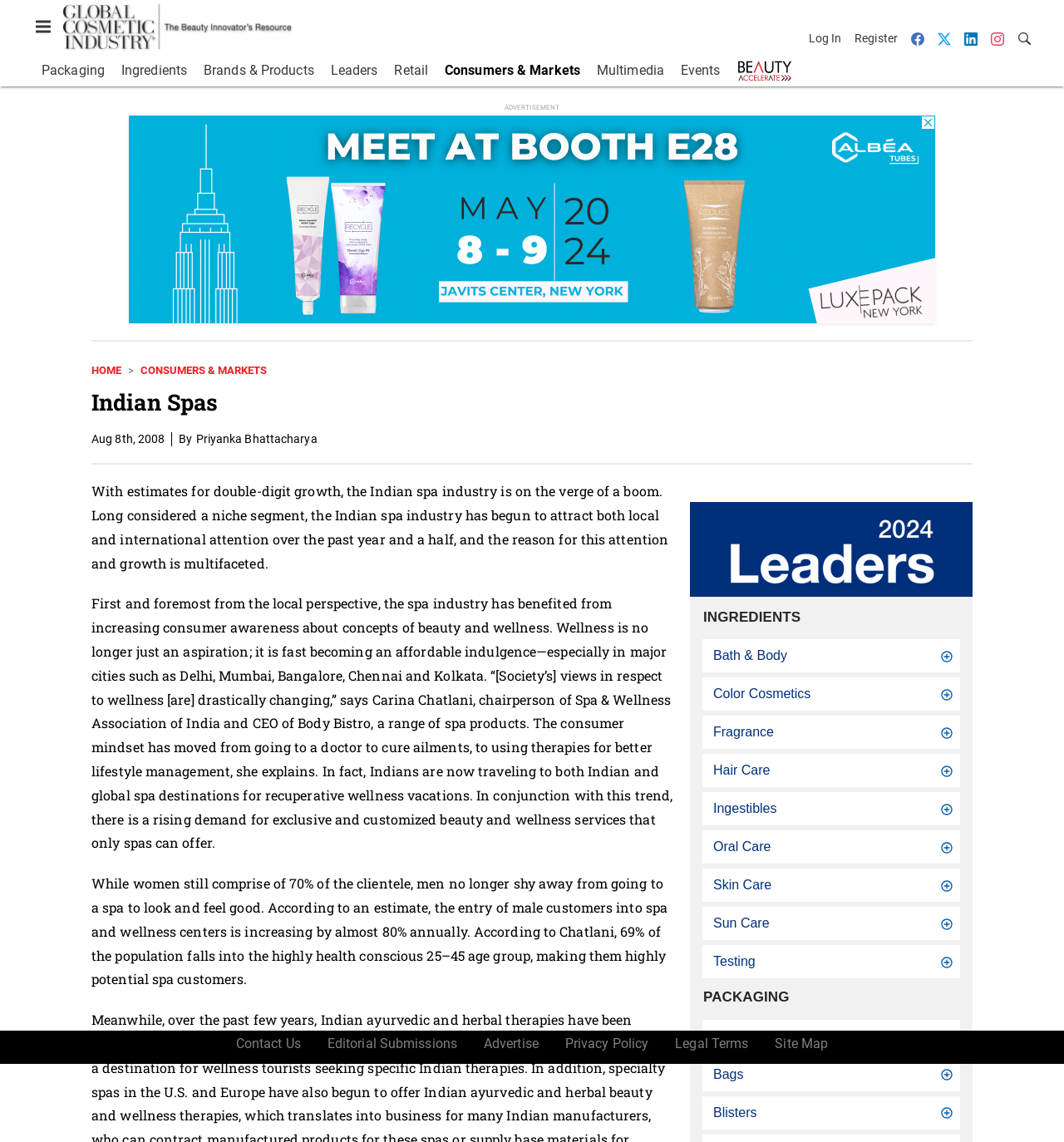Please locate the clickable area by providing the bounding box coordinates to follow this instruction: "View the 'Packaging' page".

[0.039, 0.052, 0.098, 0.071]